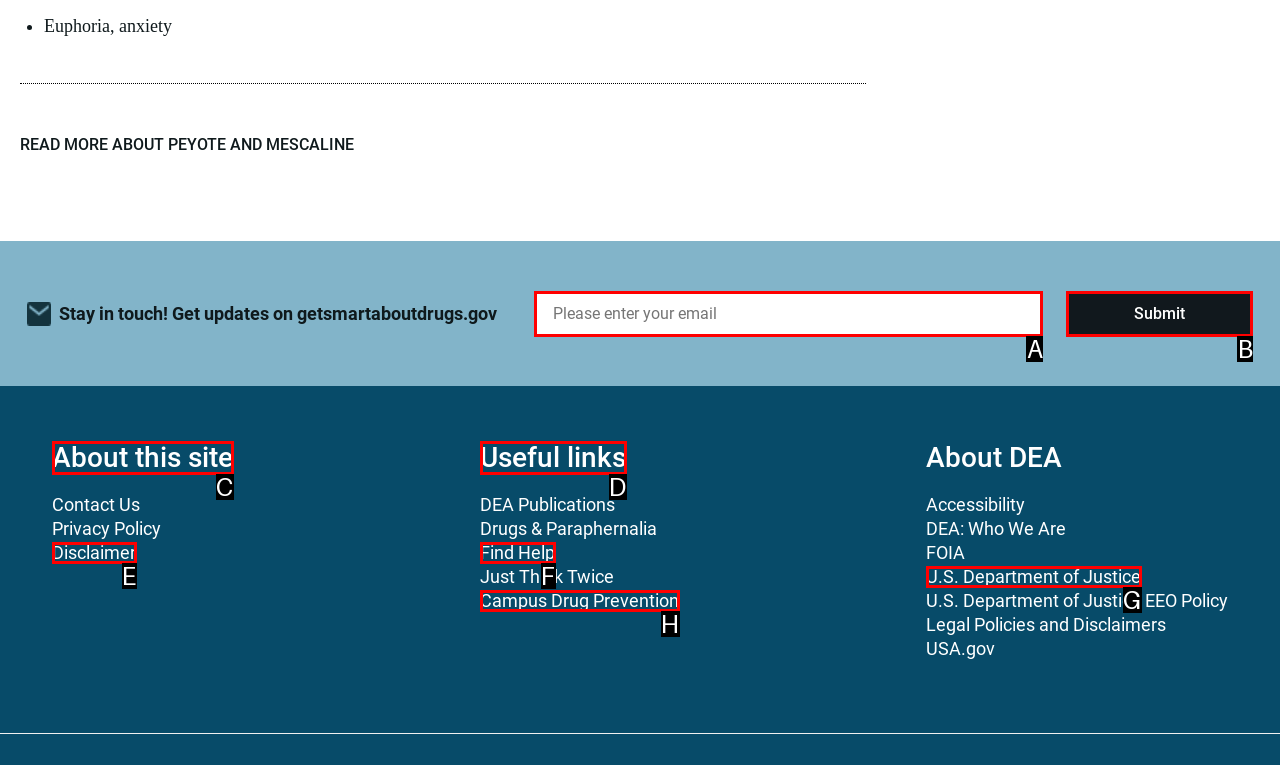Identify the UI element that best fits the description: Disclaimer
Respond with the letter representing the correct option.

E